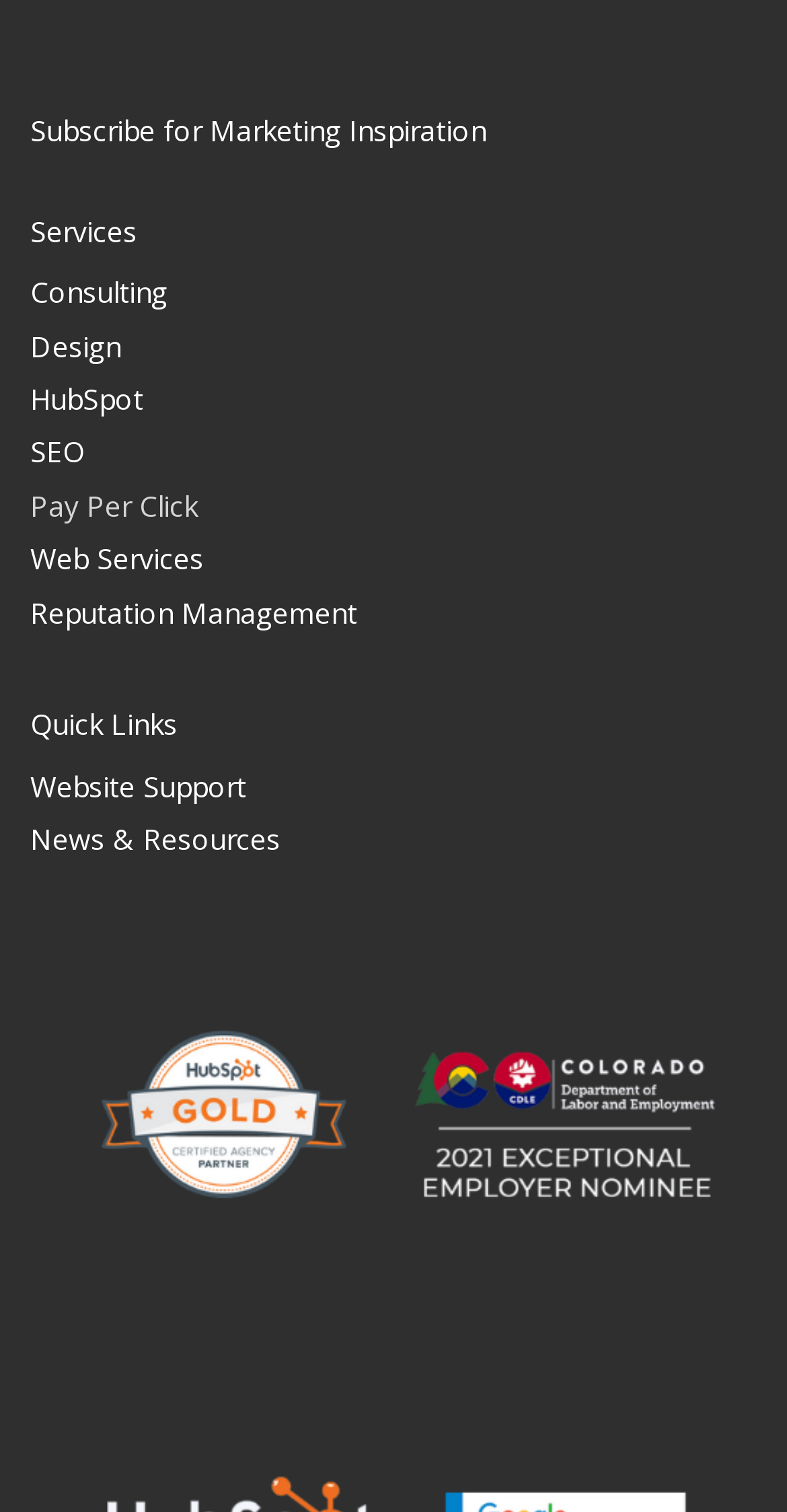Using the provided element description, identify the bounding box coordinates as (top-left x, top-left y, bottom-right x, bottom-right y). Ensure all values are between 0 and 1. Description: Website Support

[0.038, 0.505, 0.5, 0.535]